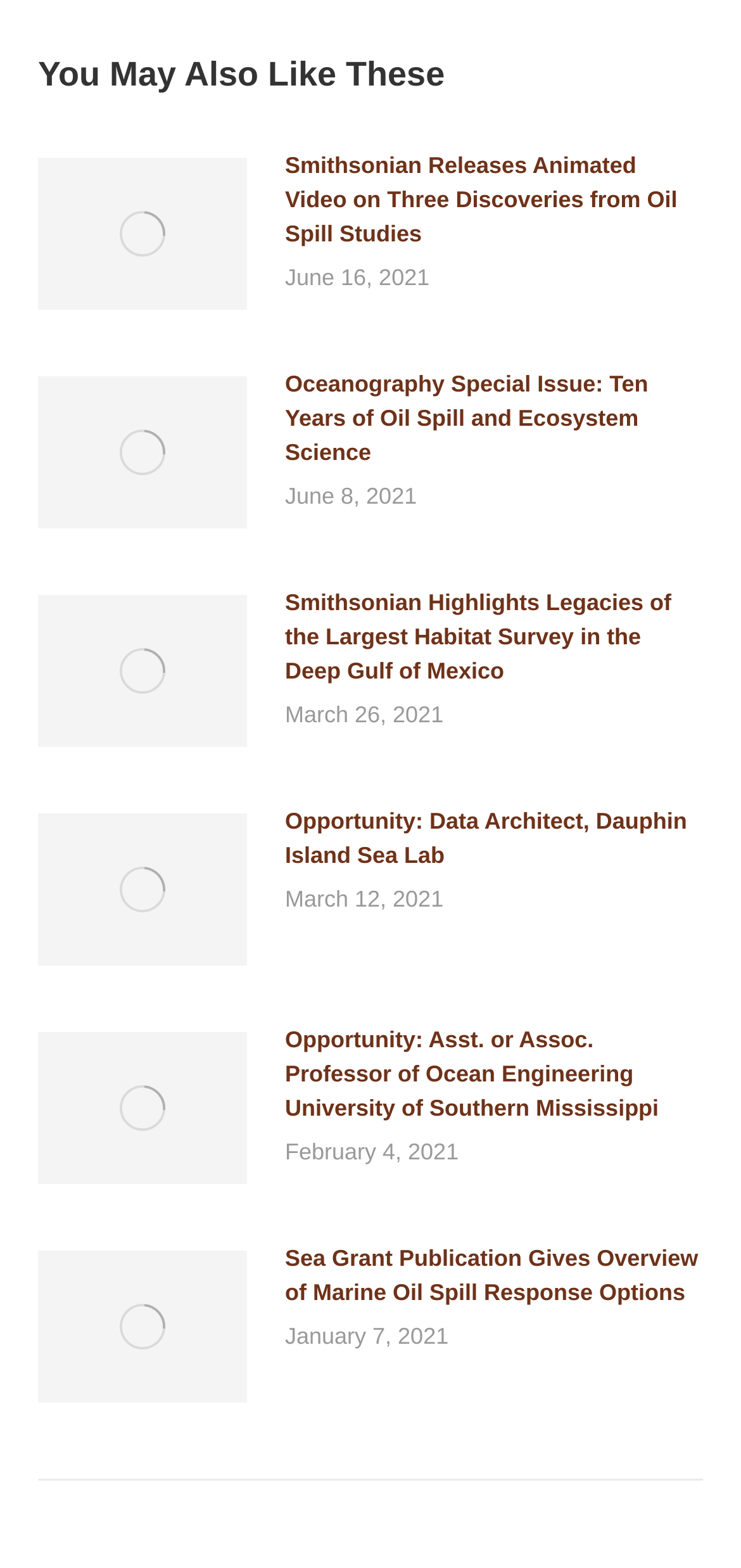Pinpoint the bounding box coordinates of the clickable area necessary to execute the following instruction: "Read article about Smithsonian Releases Animated Video on Three Discoveries from Oil Spill Studies". The coordinates should be given as four float numbers between 0 and 1, namely [left, top, right, bottom].

[0.385, 0.095, 0.949, 0.16]